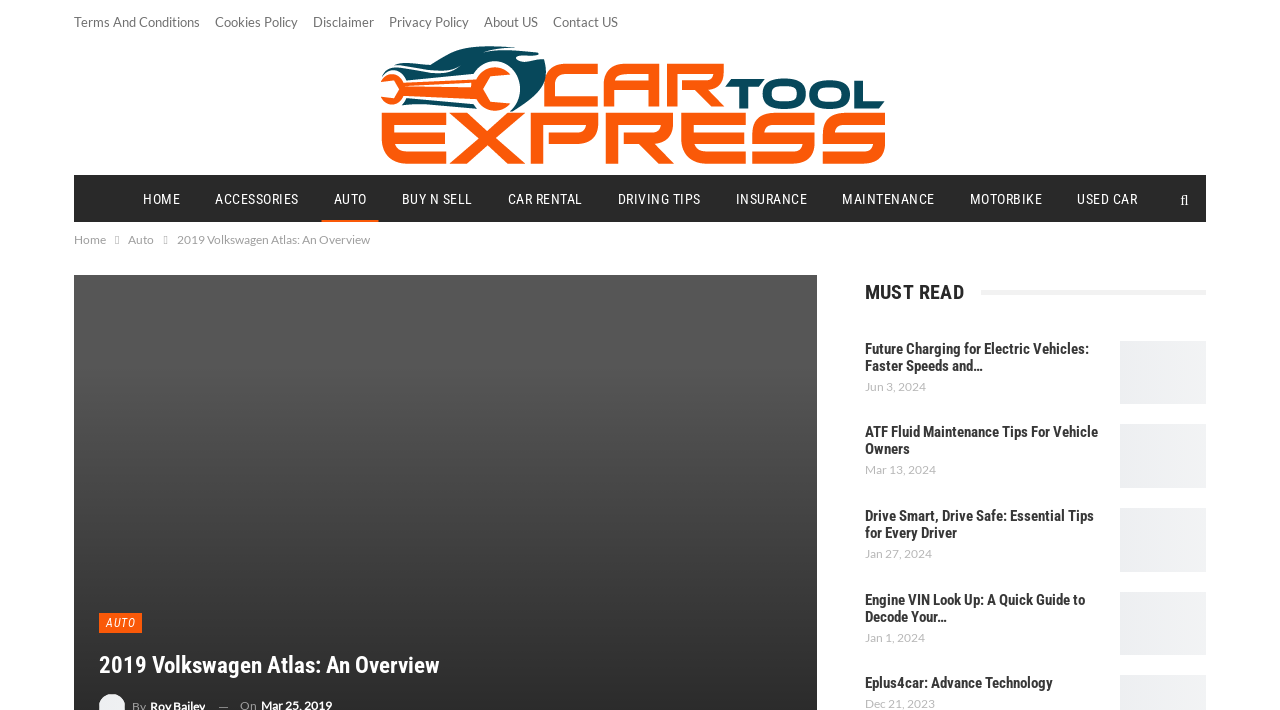Highlight the bounding box coordinates of the element you need to click to perform the following instruction: "Check the 'Future Charging for Electric Vehicles: Faster Speeds and…' article."

[0.675, 0.478, 0.85, 0.528]